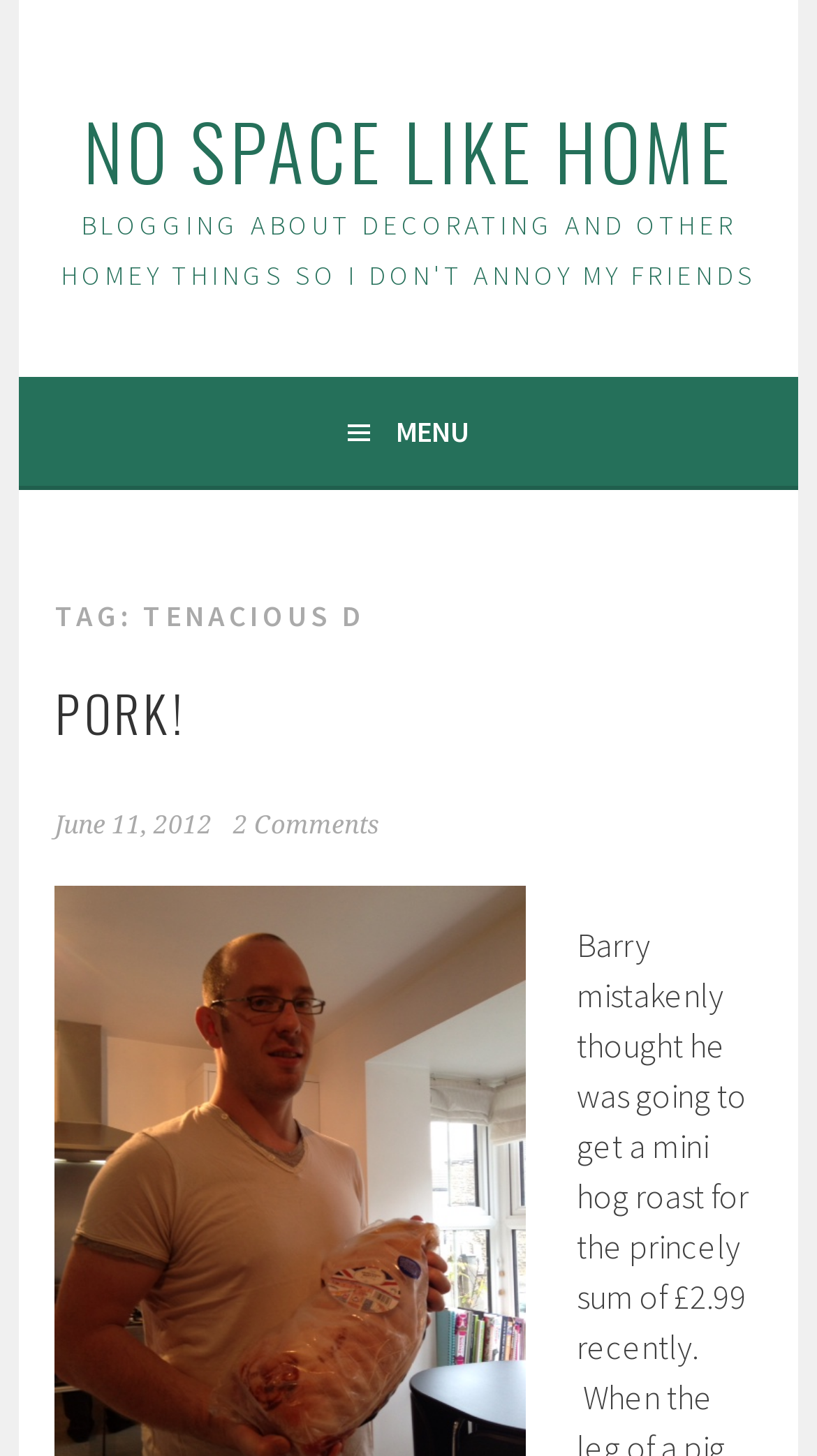Please locate and generate the primary heading on this webpage.

NO SPACE LIKE HOME